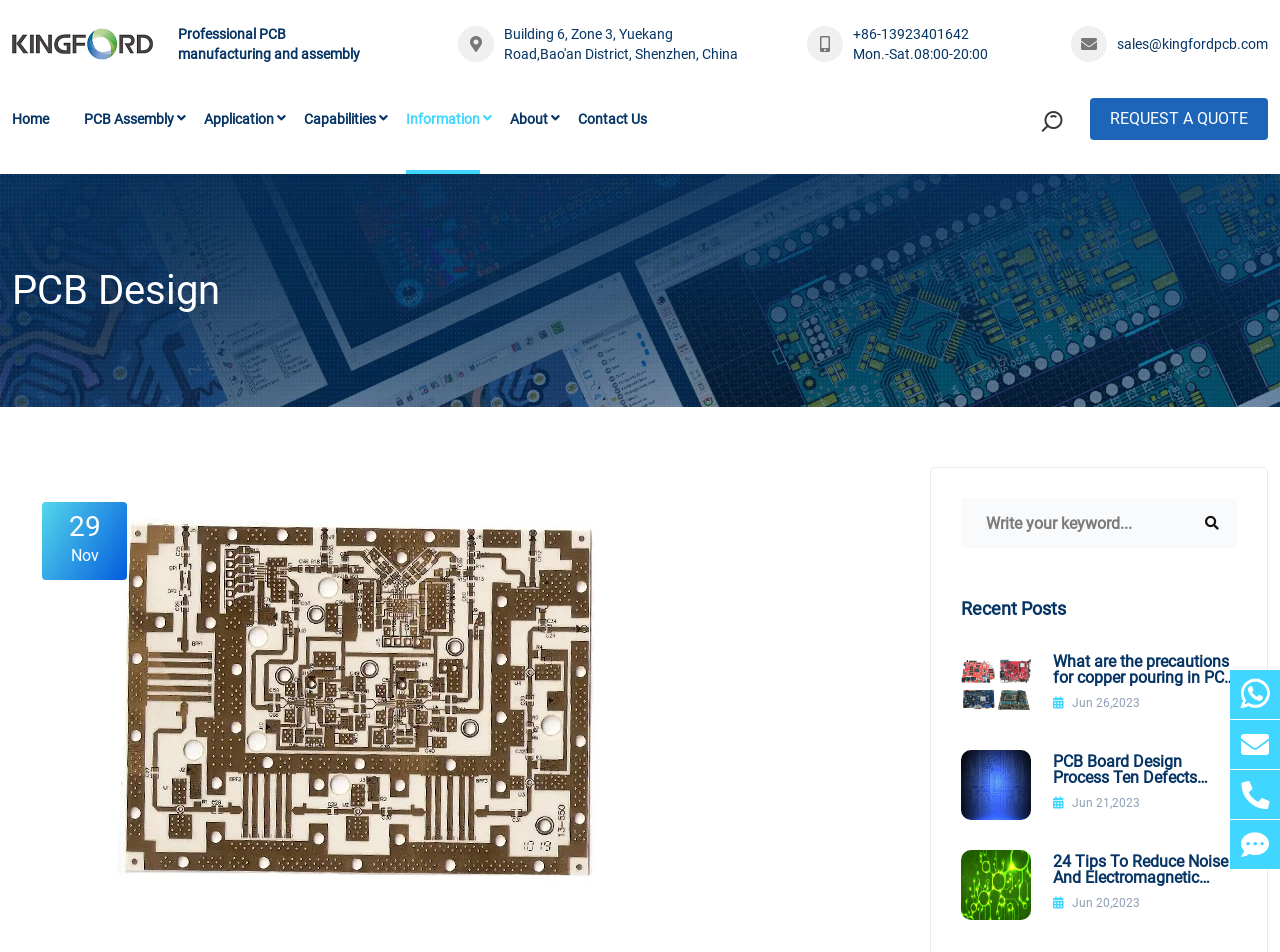Provide a brief response in the form of a single word or phrase:
What is the purpose of the textbox at the top of the webpage?

Search